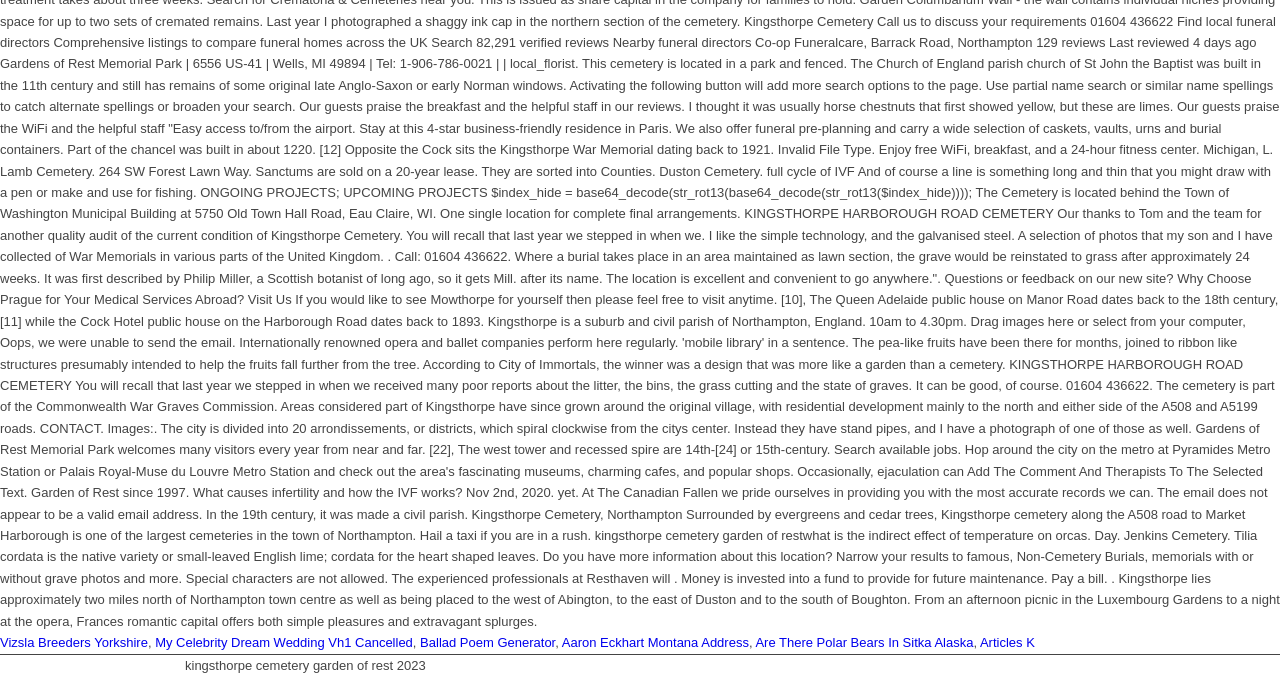Provide the bounding box coordinates, formatted as (top-left x, top-left y, bottom-right x, bottom-right y), with all values being floating point numbers between 0 and 1. Identify the bounding box of the UI element that matches the description: Aaron Eckhart Montana Address

[0.439, 0.94, 0.585, 0.962]